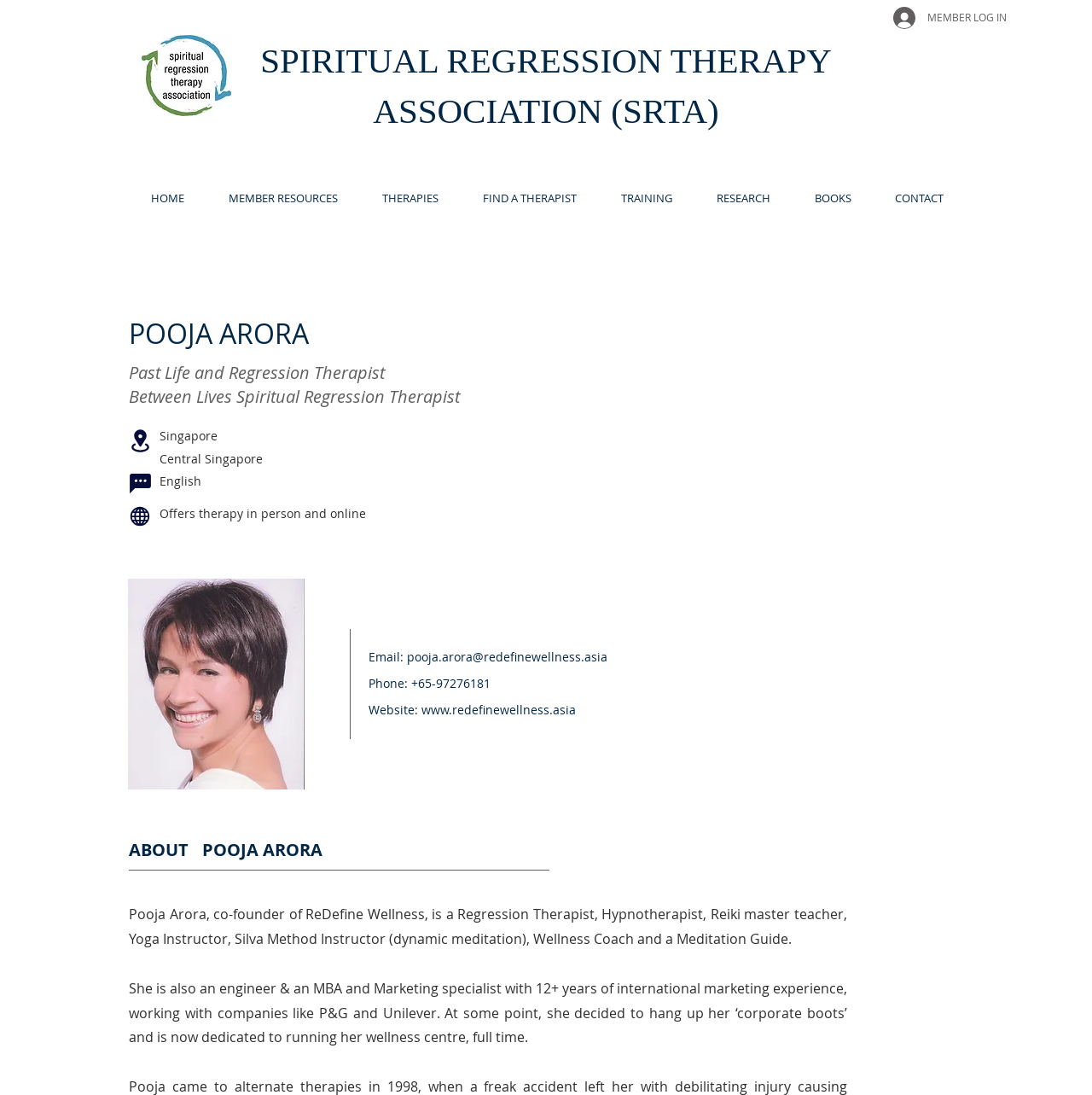Provide an in-depth caption for the elements present on the webpage.

This webpage is about Pooja Arora, a Regression Therapist, Hypnotherapist, and Wellness Coach. At the top right corner, there is a button to log in as a member. Next to it, there is a small image. On the top left, there is a logo of the Spiritual Regression Therapy Association (SRTA) with a link to the organization's website. Below the logo, there is a heading with the organization's name.

The navigation menu is located below the heading, with links to different sections of the website, including Home, Member Resources, Therapies, Find a Therapist, Training, Research, Books, and Contact.

Below the navigation menu, there is a section dedicated to Pooja Arora, with her name and title as a heading. Her location, Singapore, is mentioned, and there are buttons to initiate a chat or view her website. Her language, English, is also specified, and it is mentioned that she offers therapy in person and online.

On the left side of the page, there is a large image of Pooja Arora. Below the image, there is a section with her contact information, including her email address, phone number, and website.

The About section is located at the bottom of the page, with a heading and a brief description of Pooja Arora's background and experience. She is described as a Regression Therapist, Hypnotherapist, Reiki master teacher, Yoga Instructor, Silva Method Instructor, Wellness Coach, and Meditation Guide, with a background in engineering and marketing.